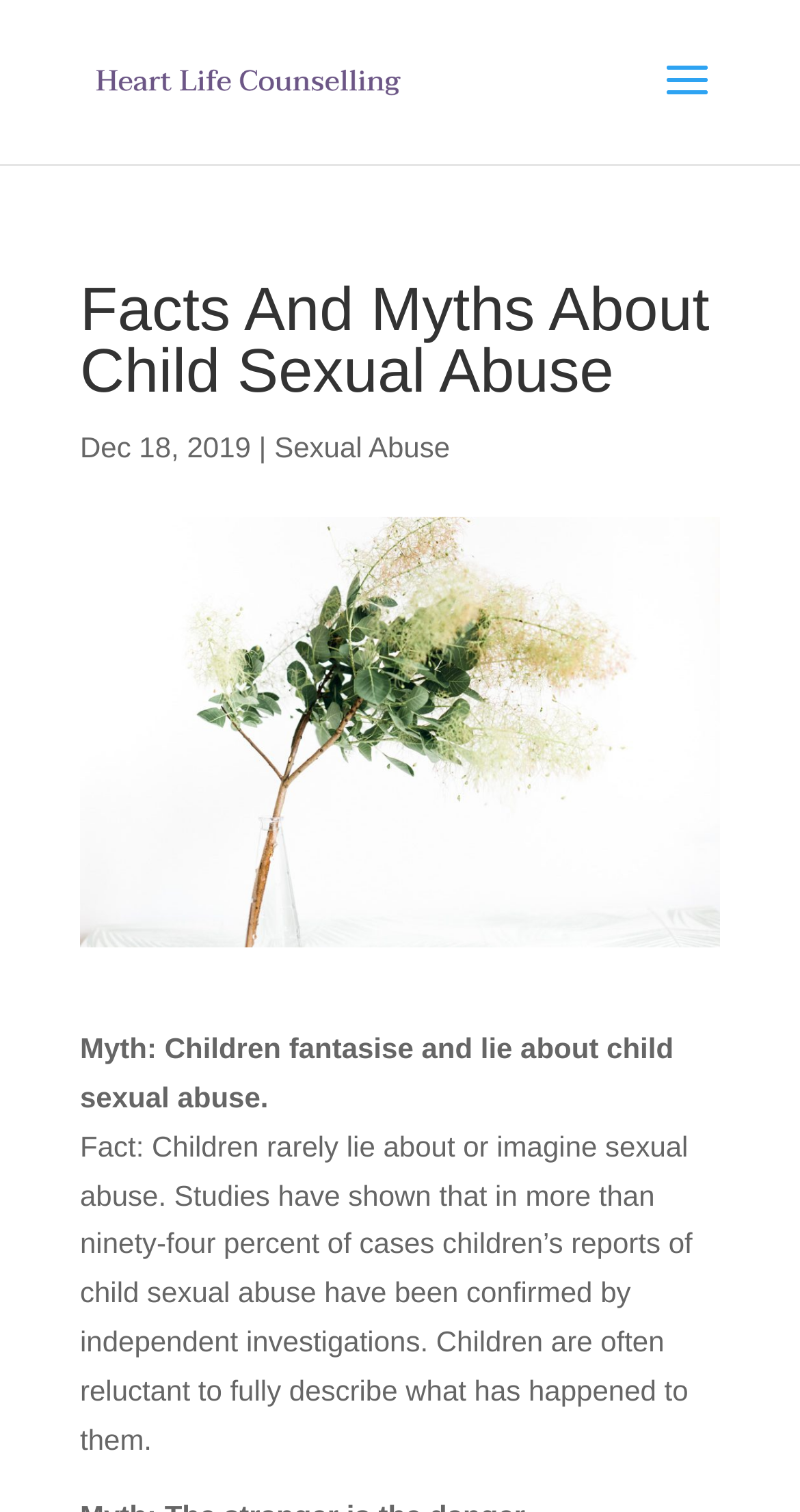Identify the bounding box of the UI component described as: "Issue Archive".

None